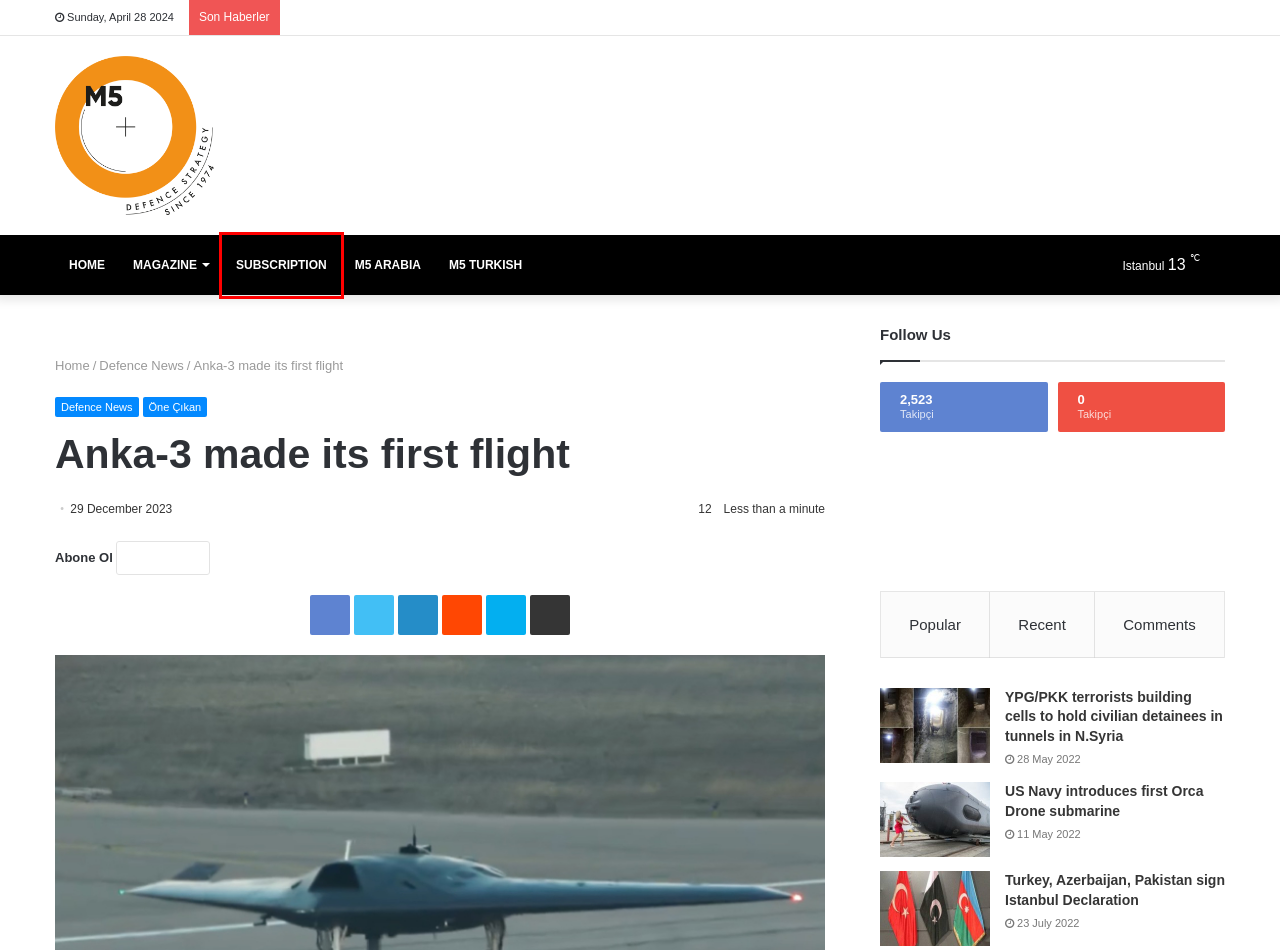Analyze the webpage screenshot with a red bounding box highlighting a UI element. Select the description that best matches the new webpage after clicking the highlighted element. Here are the options:
A. Defence News arşivleri - M5 Dergi
B. YPG/PKK terrorists building cells to hold civilian detainees in tunnels in N.Syria - M5 Dergi
C. M5 Dergi - Ulusal Güvenlik, Savunma Strateji - M5 Dergi
D. Dergi arşivleri - M5 Dergi
E. US Navy introduces first Orca Drone submarine - M5 Dergi
F. Öne Çıkan arşivleri - M5 Dergi
G. Skype
H. Subscribe - M5 Dergi

H